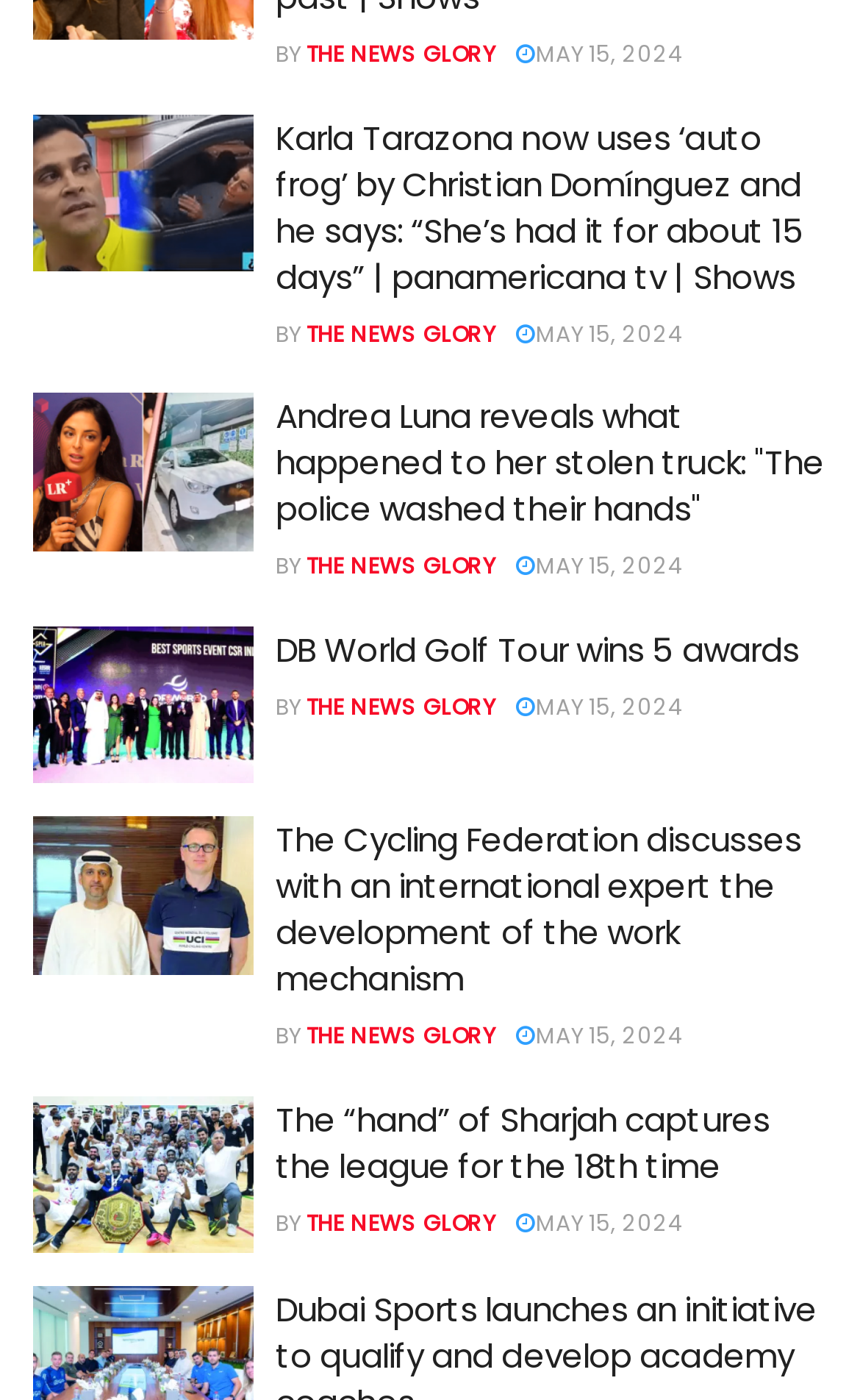Specify the bounding box coordinates of the area that needs to be clicked to achieve the following instruction: "View The “hand” of Sharjah's news".

[0.321, 0.782, 0.895, 0.849]